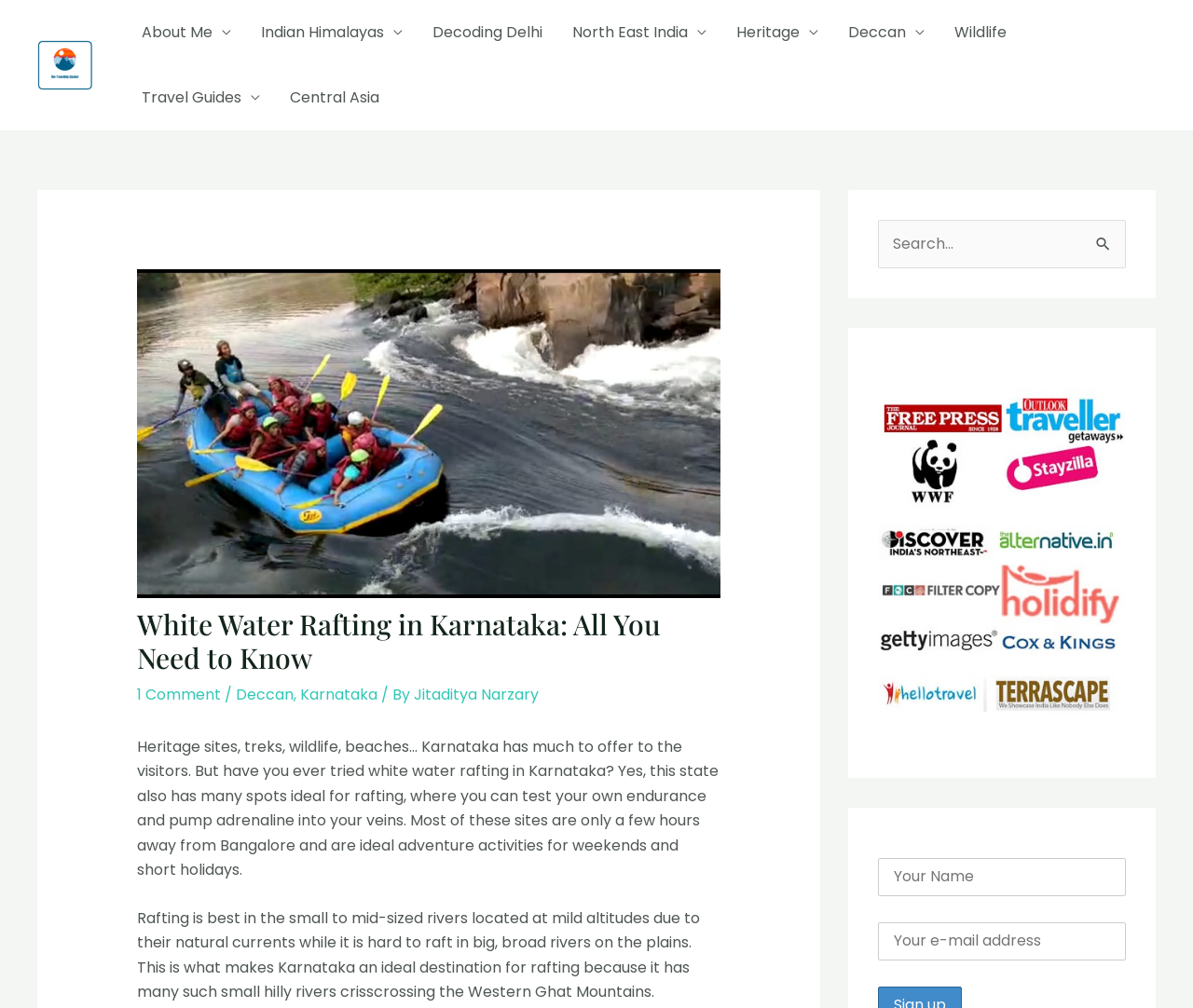Specify the bounding box coordinates of the element's area that should be clicked to execute the given instruction: "Connect with Emmy Lowe on social media". The coordinates should be four float numbers between 0 and 1, i.e., [left, top, right, bottom].

None